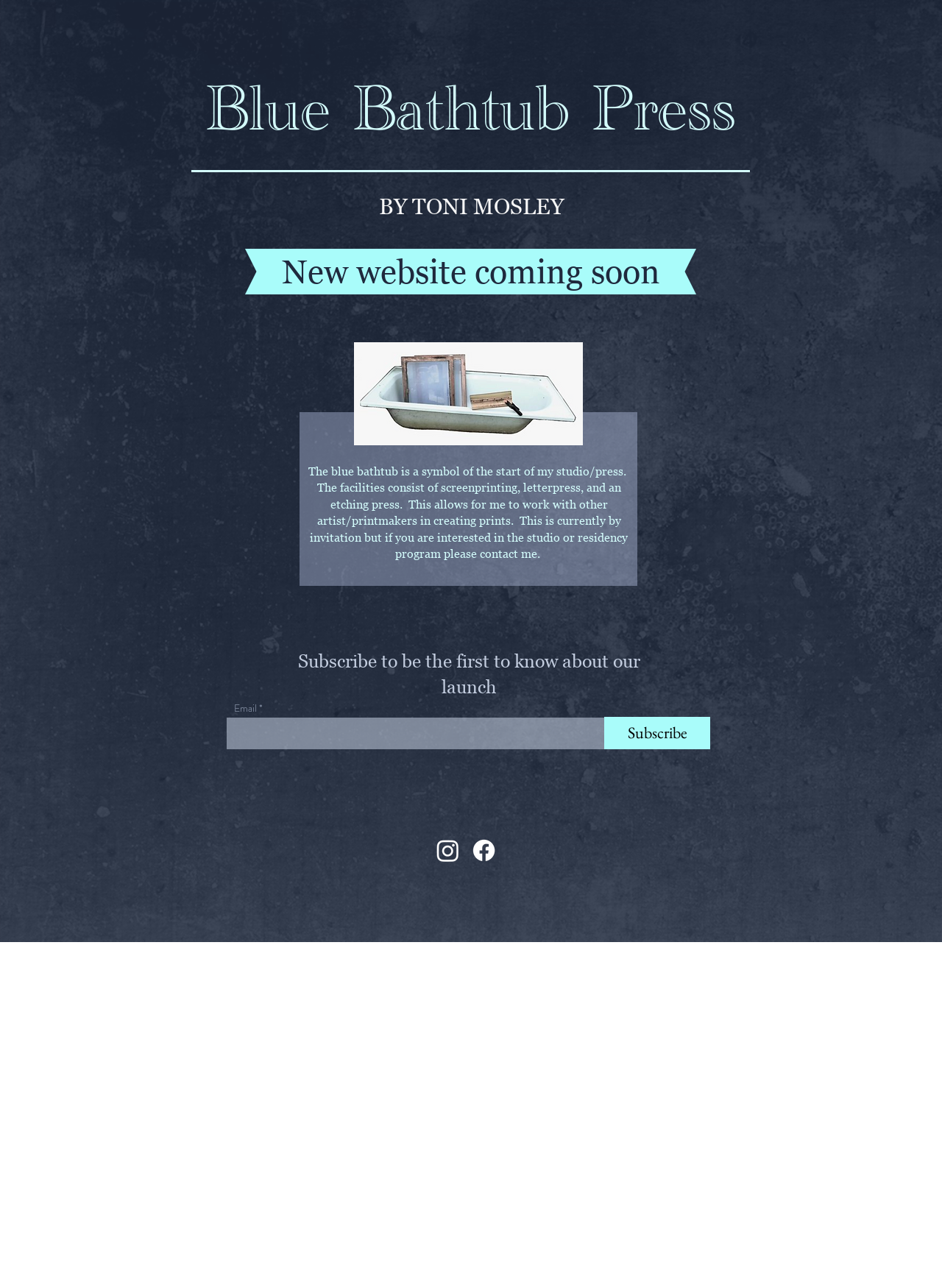Using the elements shown in the image, answer the question comprehensively: What is the name of the studio/press?

The name of the studio/press can be found in the heading element 'Blue Bathtub Press' which is located at the top of the webpage, indicating that it is the main title of the webpage.